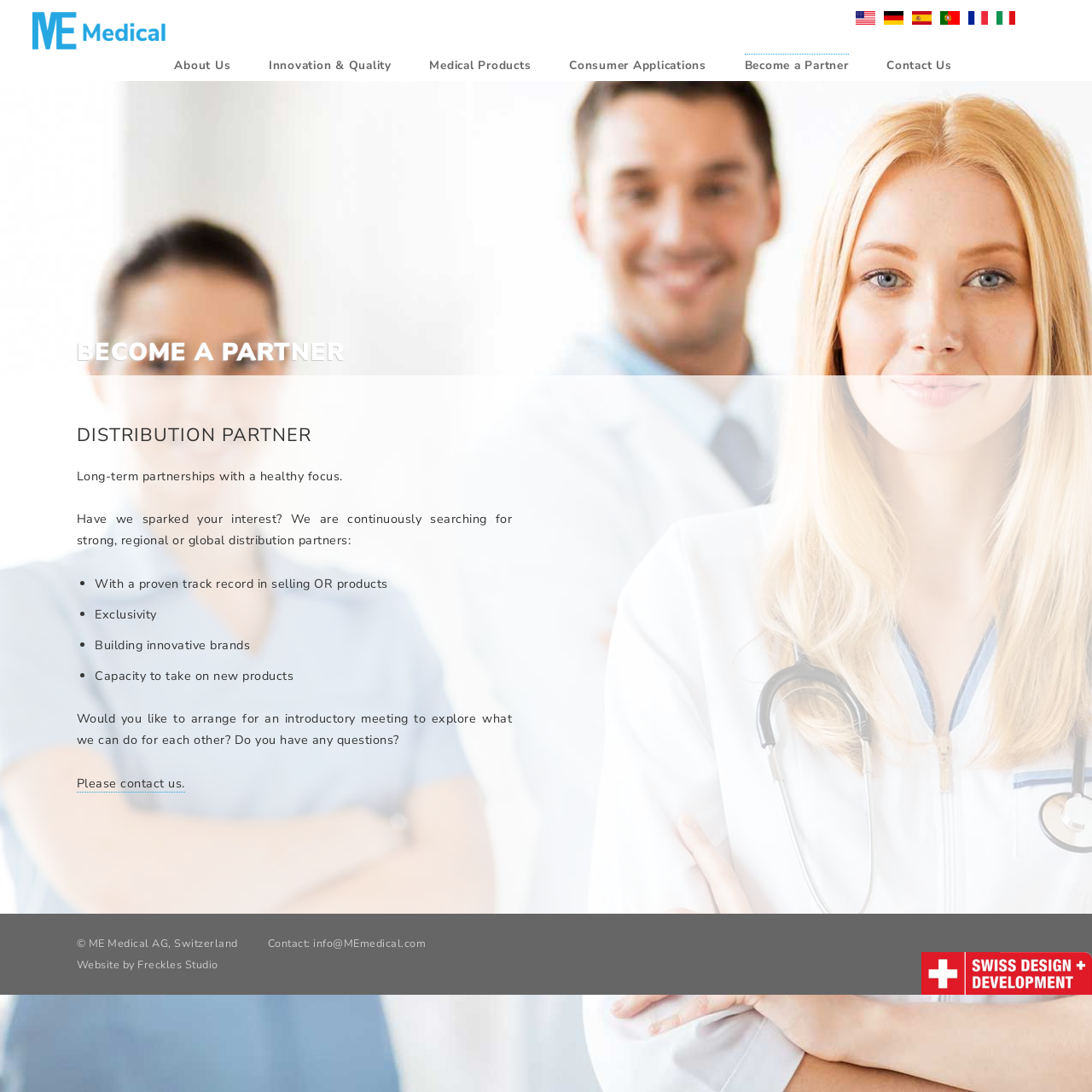Determine the bounding box coordinates of the section to be clicked to follow the instruction: "View Medical Products". The coordinates should be given as four float numbers between 0 and 1, formatted as [left, top, right, bottom].

[0.393, 0.05, 0.486, 0.068]